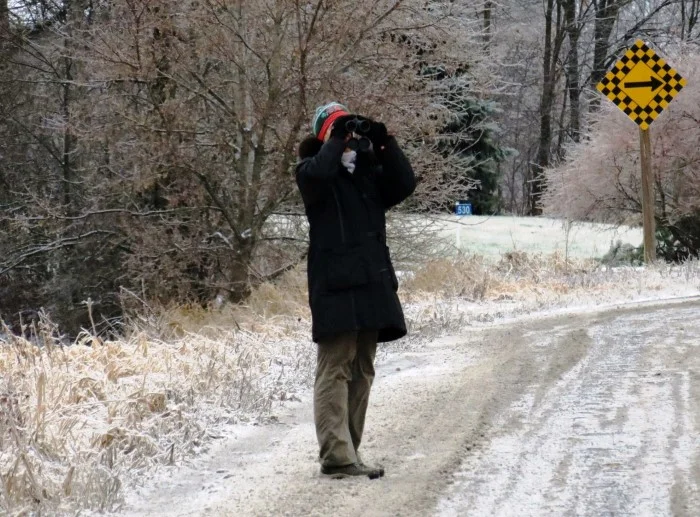Provide a comprehensive description of the image.

In this captivating image taken during the Christmas Bird Count, a dedicated birder stands on a snow-dusted road, peering through binoculars in search of local avian species. Dressed warmly in a black coat, the birder is focused intently, encapsulating the spirit of citizen science amid a chilly winter landscape. Surrounding them are leafless trees adorned with a light layer of frost, lending a serene yet stark beauty to the scene. A yellow and black directional sign peeks from the right, hinting at the rural setting near Carleton Place, where volunteers participated in this annual event on December 27. This individual's efforts contribute to a greater understanding of bird populations and support conservation efforts across North America, a vital role in protecting natural habitats.